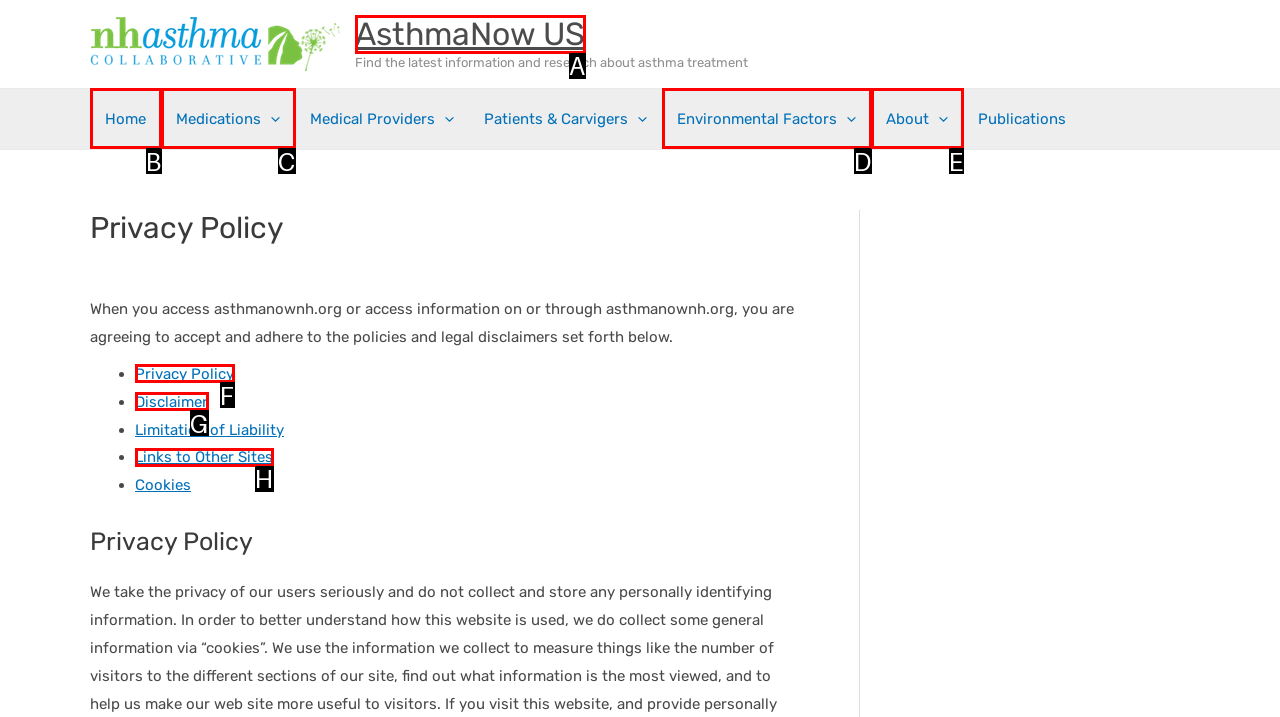Looking at the description: AsthmaNow US, identify which option is the best match and respond directly with the letter of that option.

A